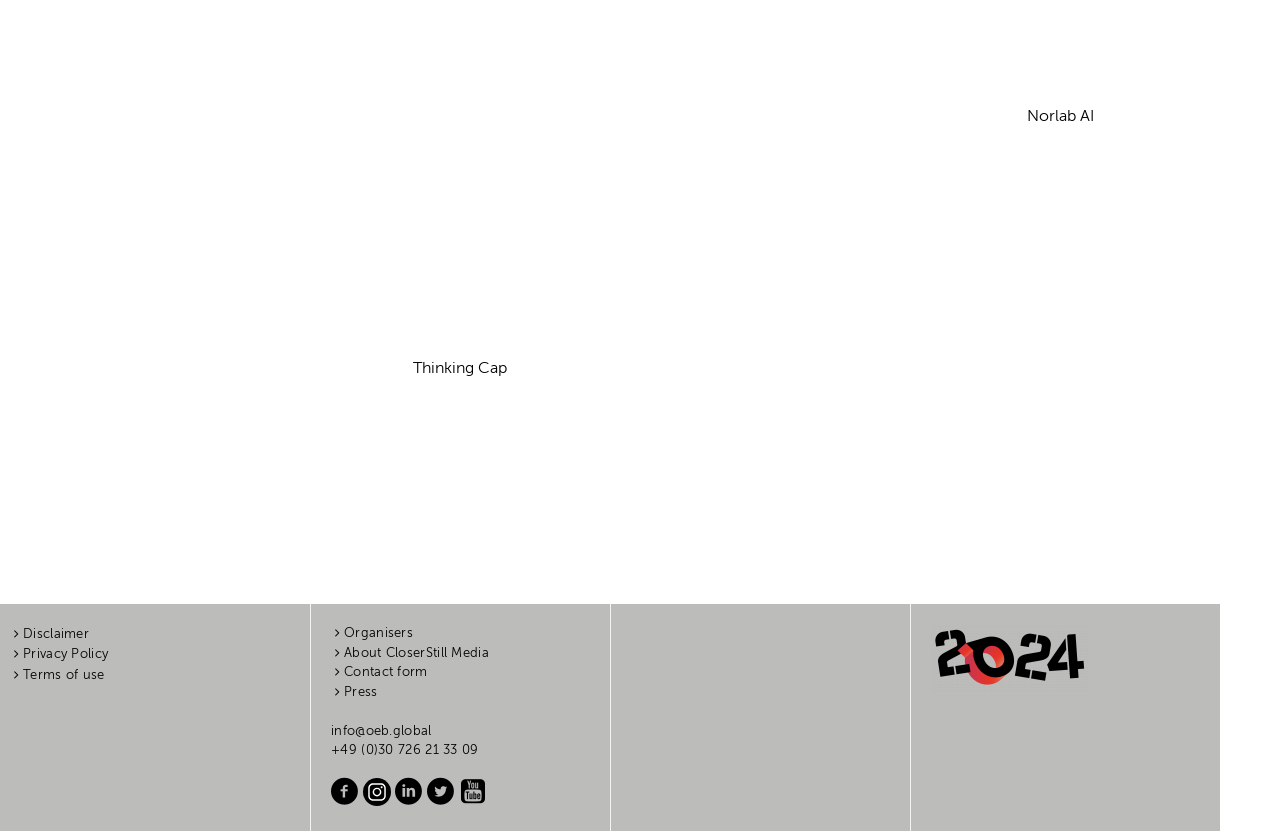Please determine the bounding box coordinates, formatted as (top-left x, top-left y, bottom-right x, bottom-right y), with all values as floating point numbers between 0 and 1. Identify the bounding box of the region described as: Climber Profile

None